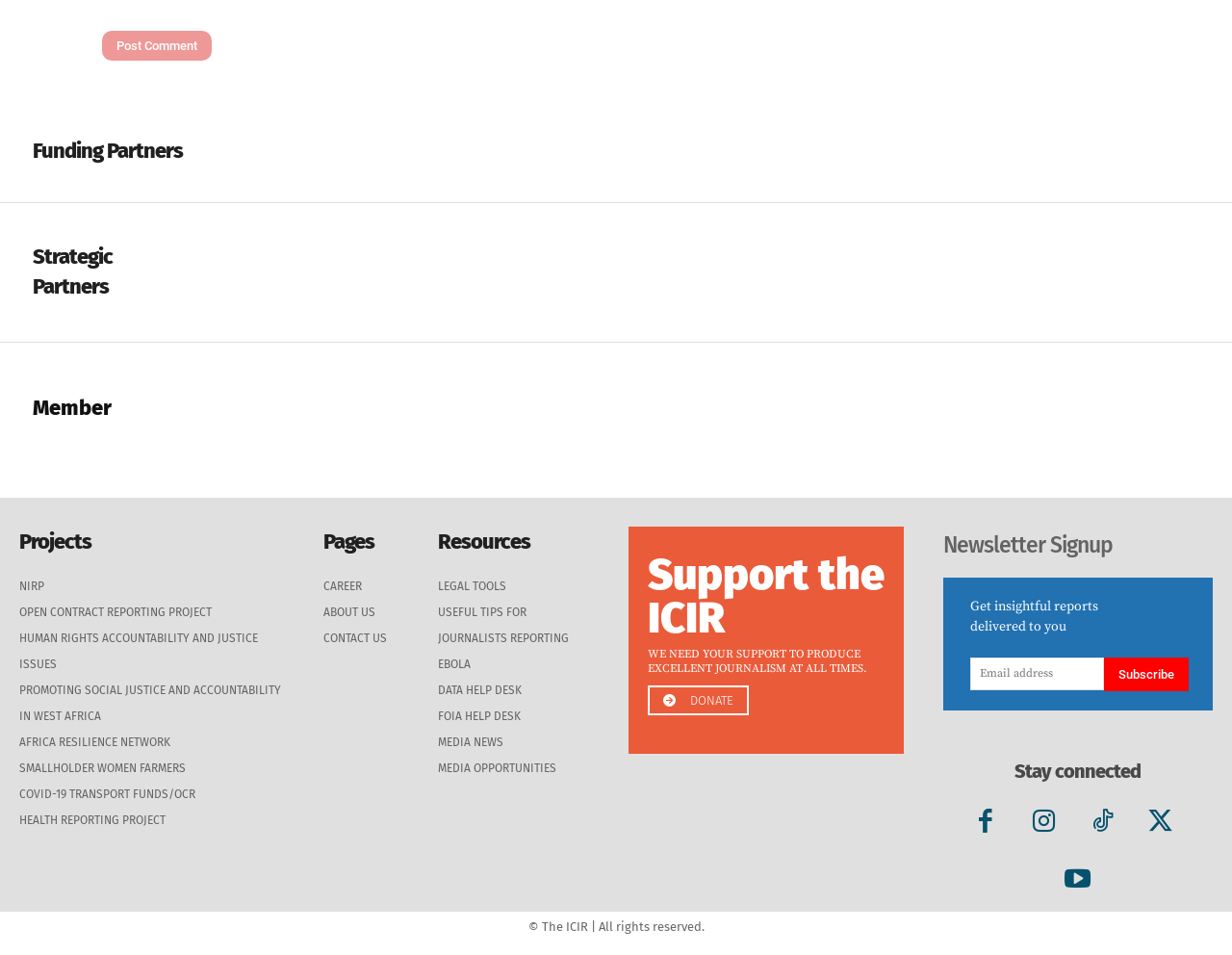What is the function of the 'Subscribe' button?
Please provide a single word or phrase based on the screenshot.

To subscribe to a newsletter